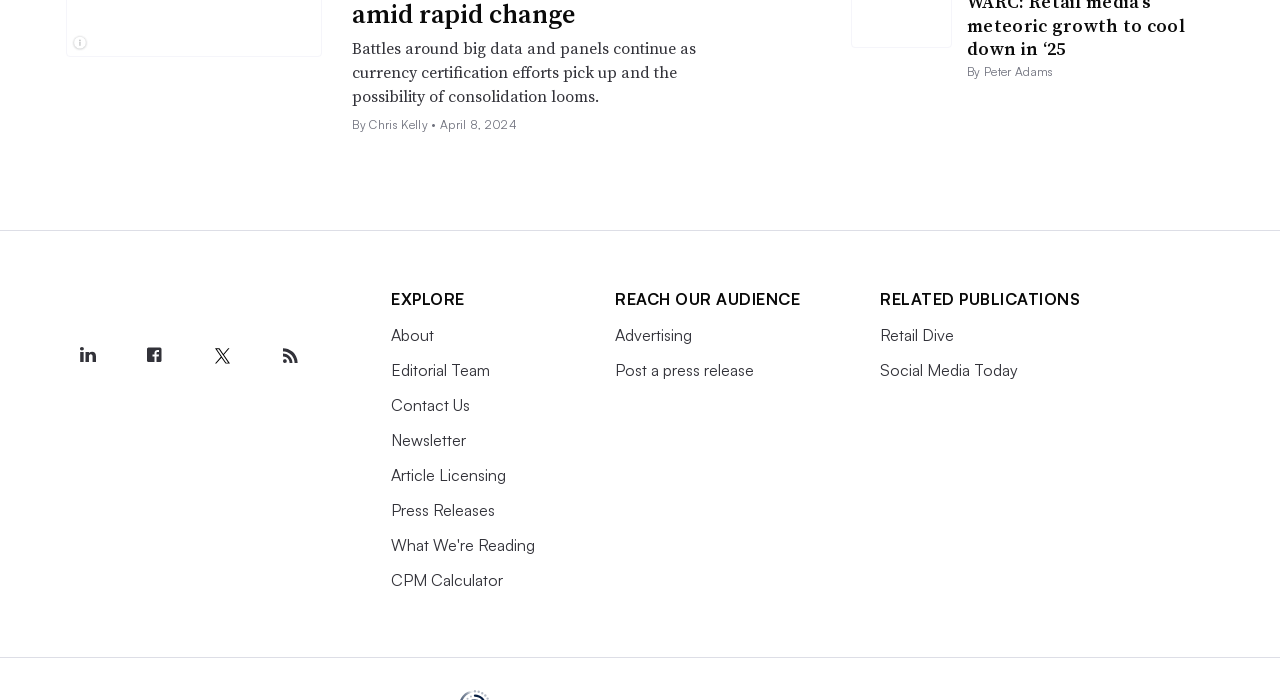Please determine the bounding box coordinates of the section I need to click to accomplish this instruction: "Click on the 'Final Scratch' image".

None